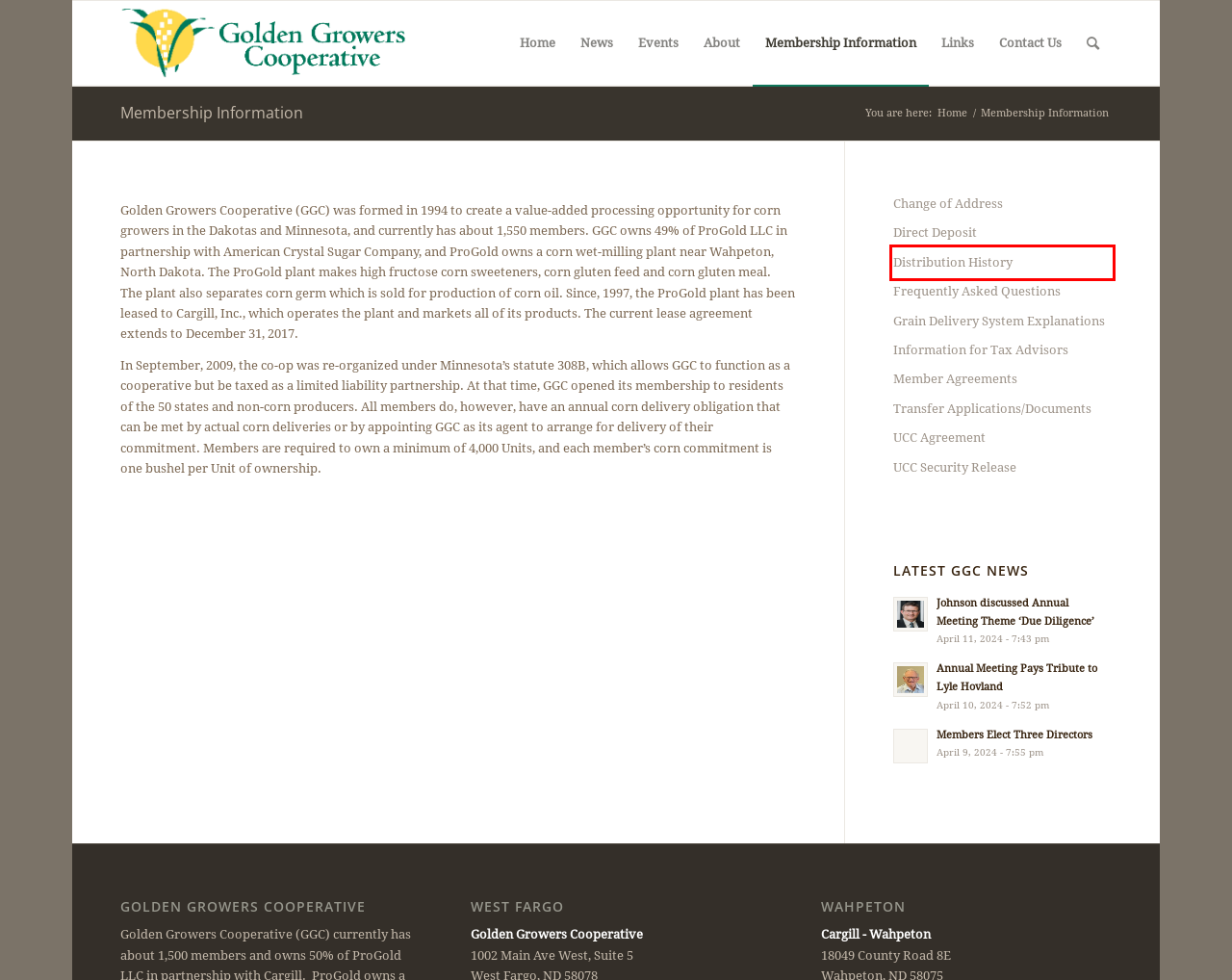Using the screenshot of a webpage with a red bounding box, pick the webpage description that most accurately represents the new webpage after the element inside the red box is clicked. Here are the candidates:
A. Contact Us - Golden Growers Cooperative
B. Change of Address - Golden Growers Cooperative
C. UCC Security Release - Golden Growers Cooperative
D. Member Agreements - Golden Growers Cooperative
E. Members Elect Three Directors - Golden Growers Cooperative
F. Distribution History - Golden Growers Cooperative
G. Johnson discussed Annual Meeting Theme 'Due Diligence' - Golden Growers Cooperative
H. News - Golden Growers Cooperative

F